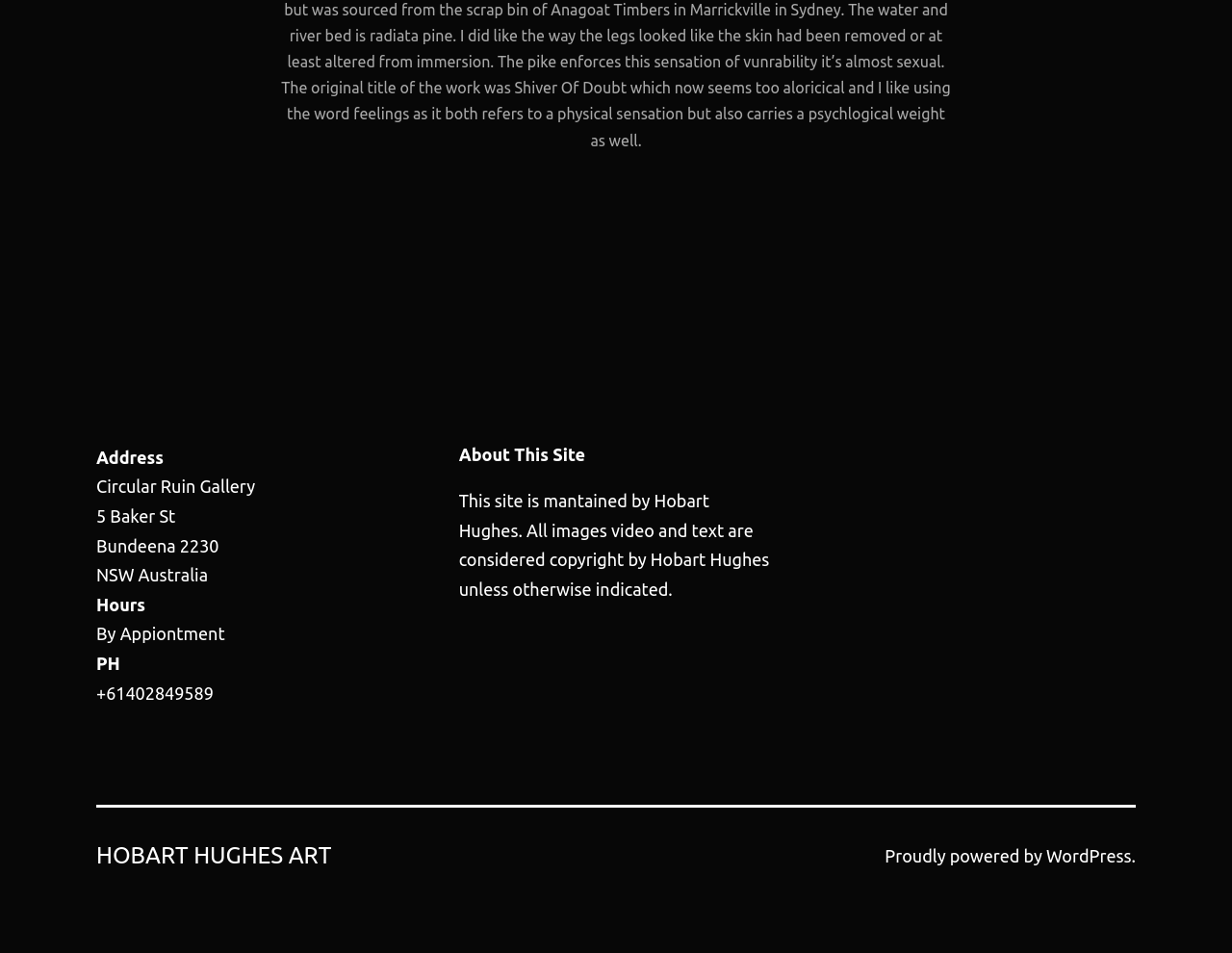Extract the bounding box for the UI element that matches this description: "WordPress".

[0.849, 0.888, 0.918, 0.908]